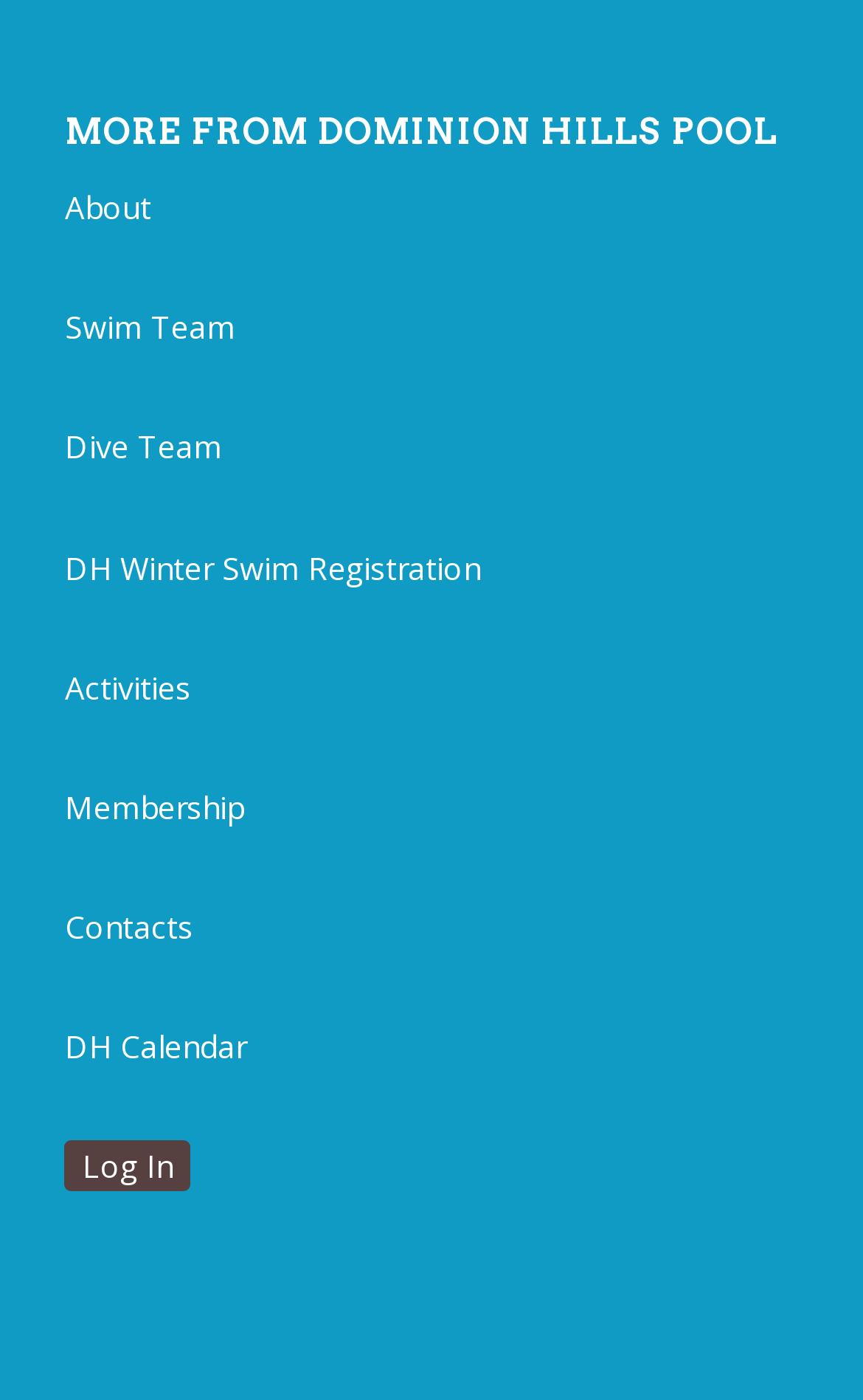Can you find the bounding box coordinates for the element that needs to be clicked to execute this instruction: "view contacts"? The coordinates should be given as four float numbers between 0 and 1, i.e., [left, top, right, bottom].

[0.075, 0.636, 0.925, 0.69]